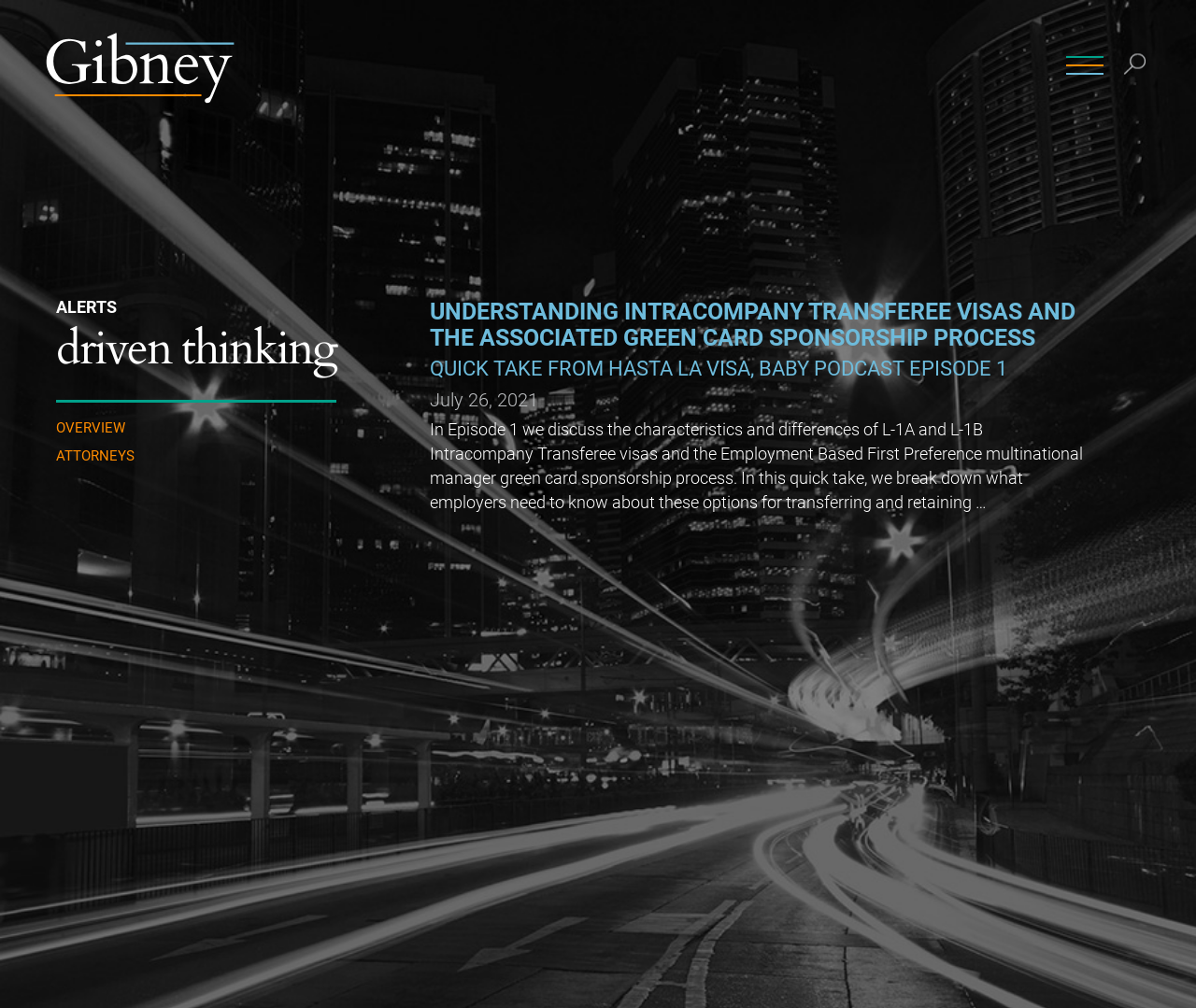Please identify the bounding box coordinates of the element I should click to complete this instruction: 'Click on the PEOPLE tab'. The coordinates should be given as four float numbers between 0 and 1, like this: [left, top, right, bottom].

[0.484, 0.056, 0.53, 0.074]